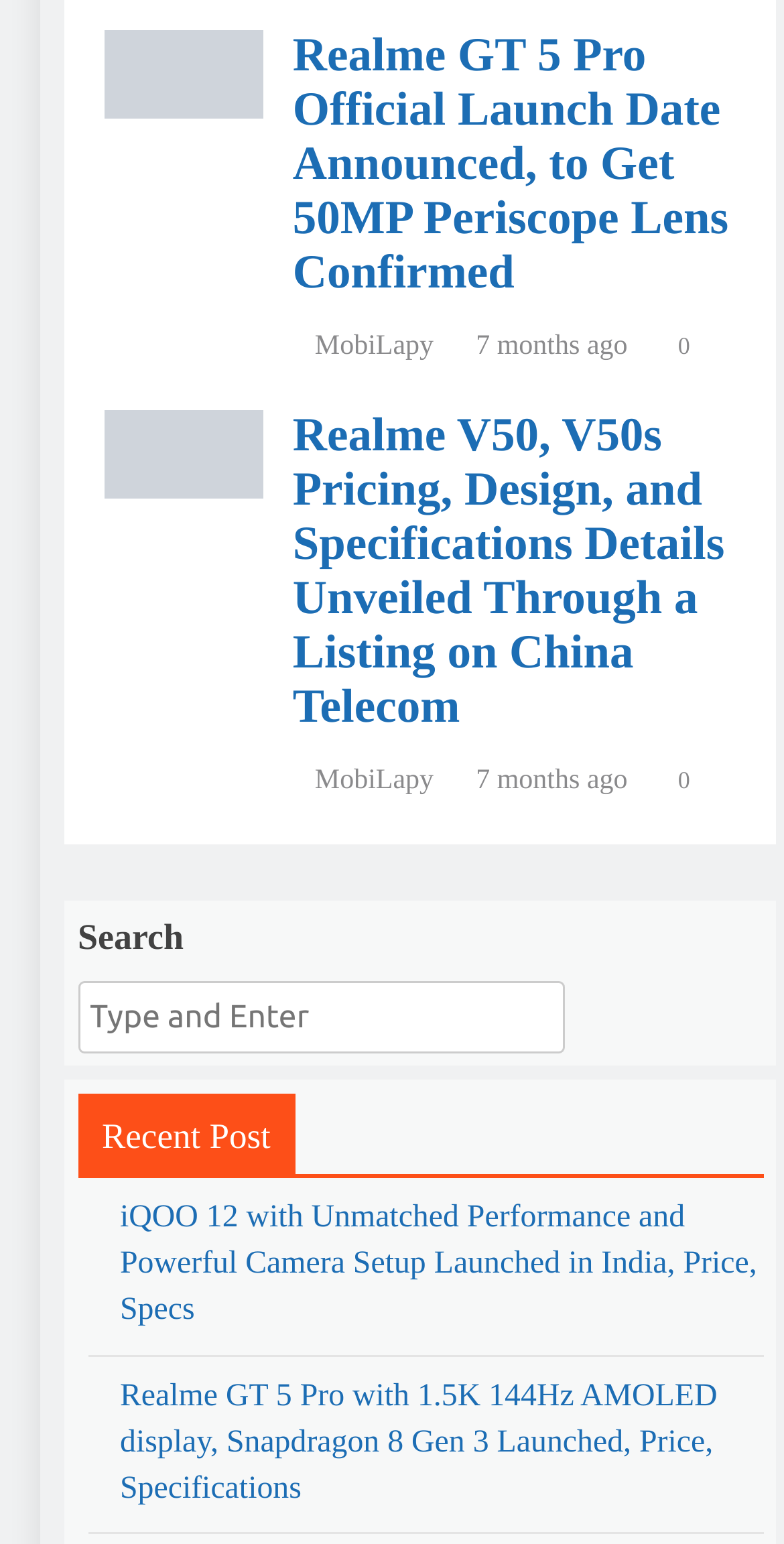Can you find the bounding box coordinates for the element to click on to achieve the instruction: "Check iQOO 12 news"?

[0.174, 0.903, 0.937, 0.982]